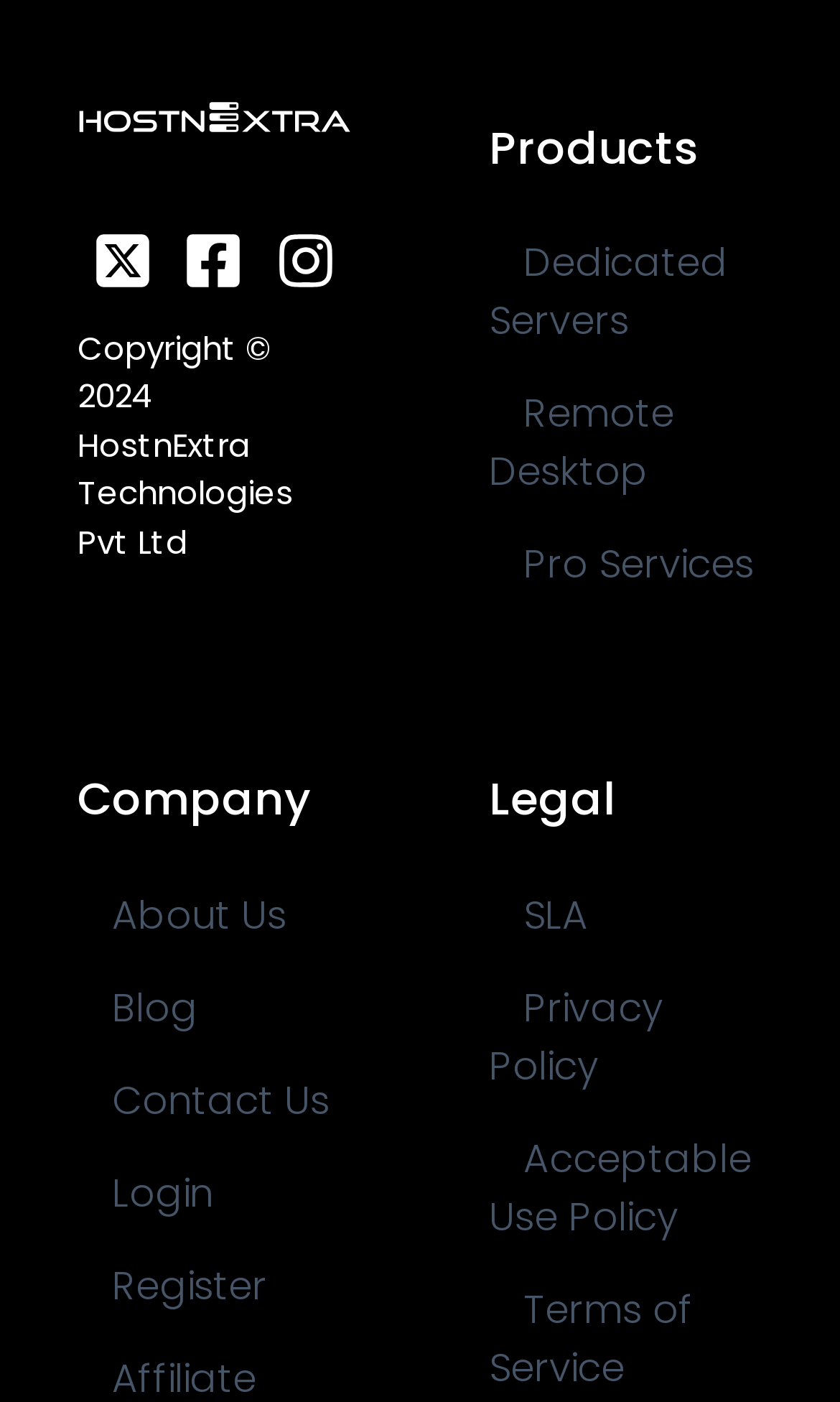Determine the bounding box coordinates for the region that must be clicked to execute the following instruction: "View About Us".

[0.133, 0.633, 0.341, 0.672]